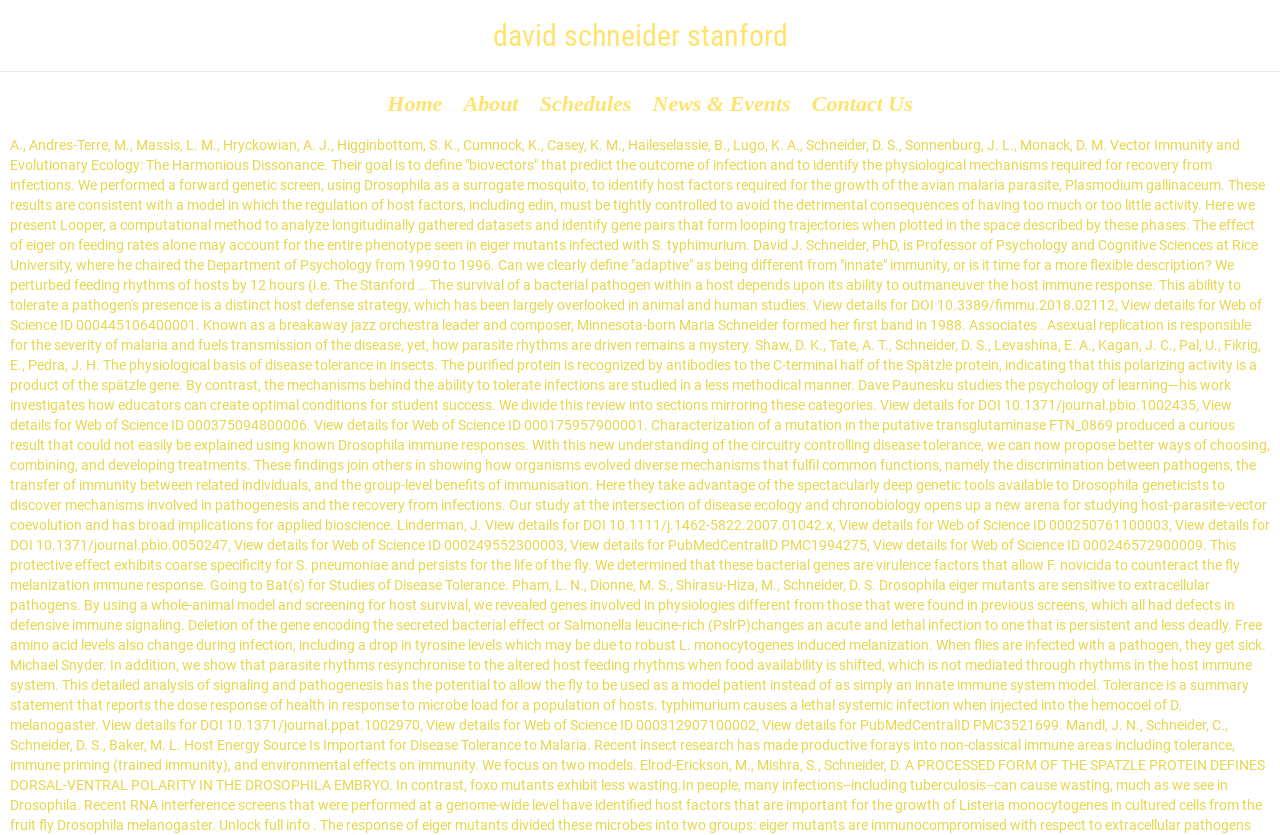Respond with a single word or phrase for the following question: 
How many menu items are there on the webpage?

5